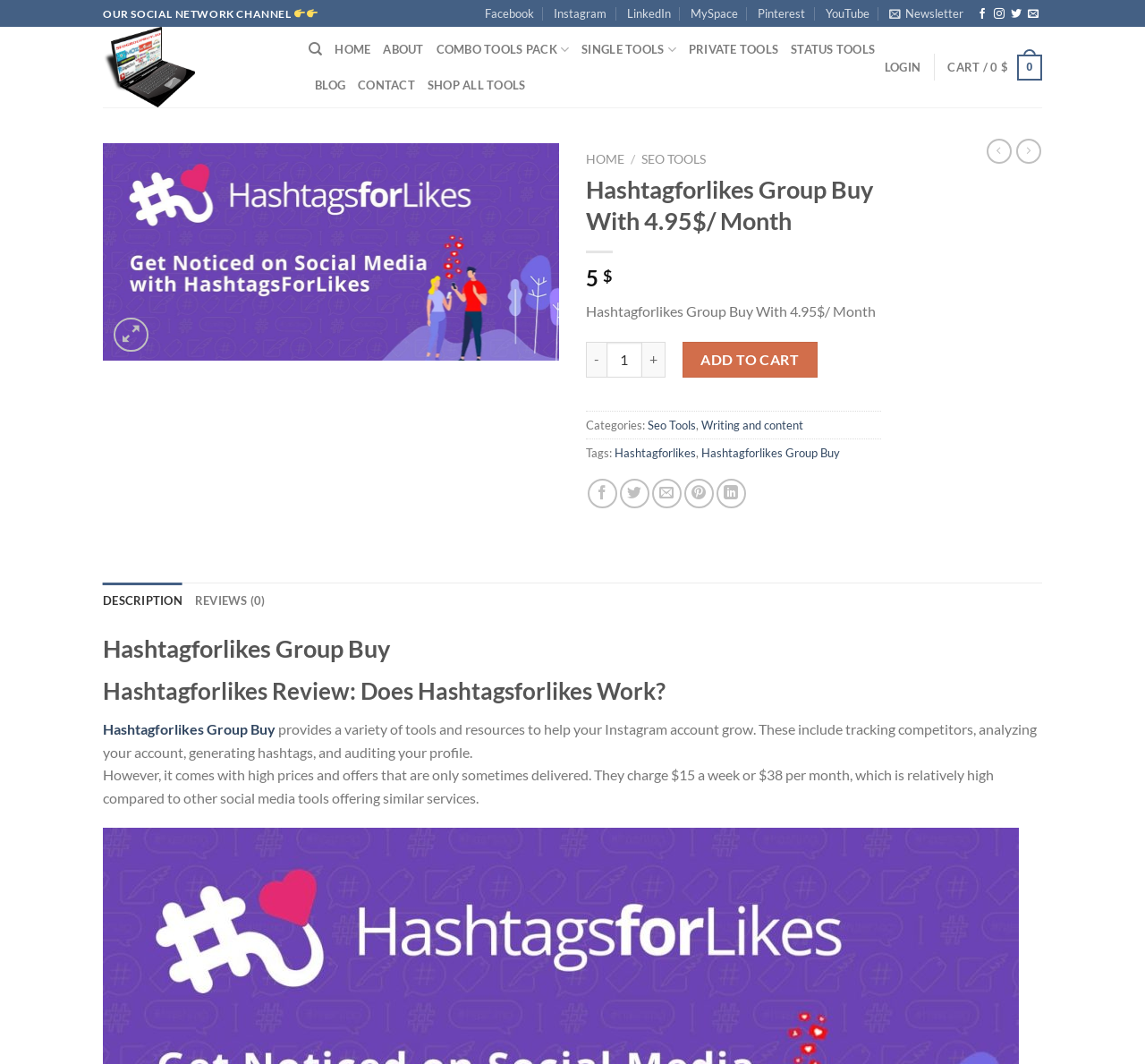Respond to the following query with just one word or a short phrase: 
What is the price of Hashtagforlikes Group Buy per month?

4.95$